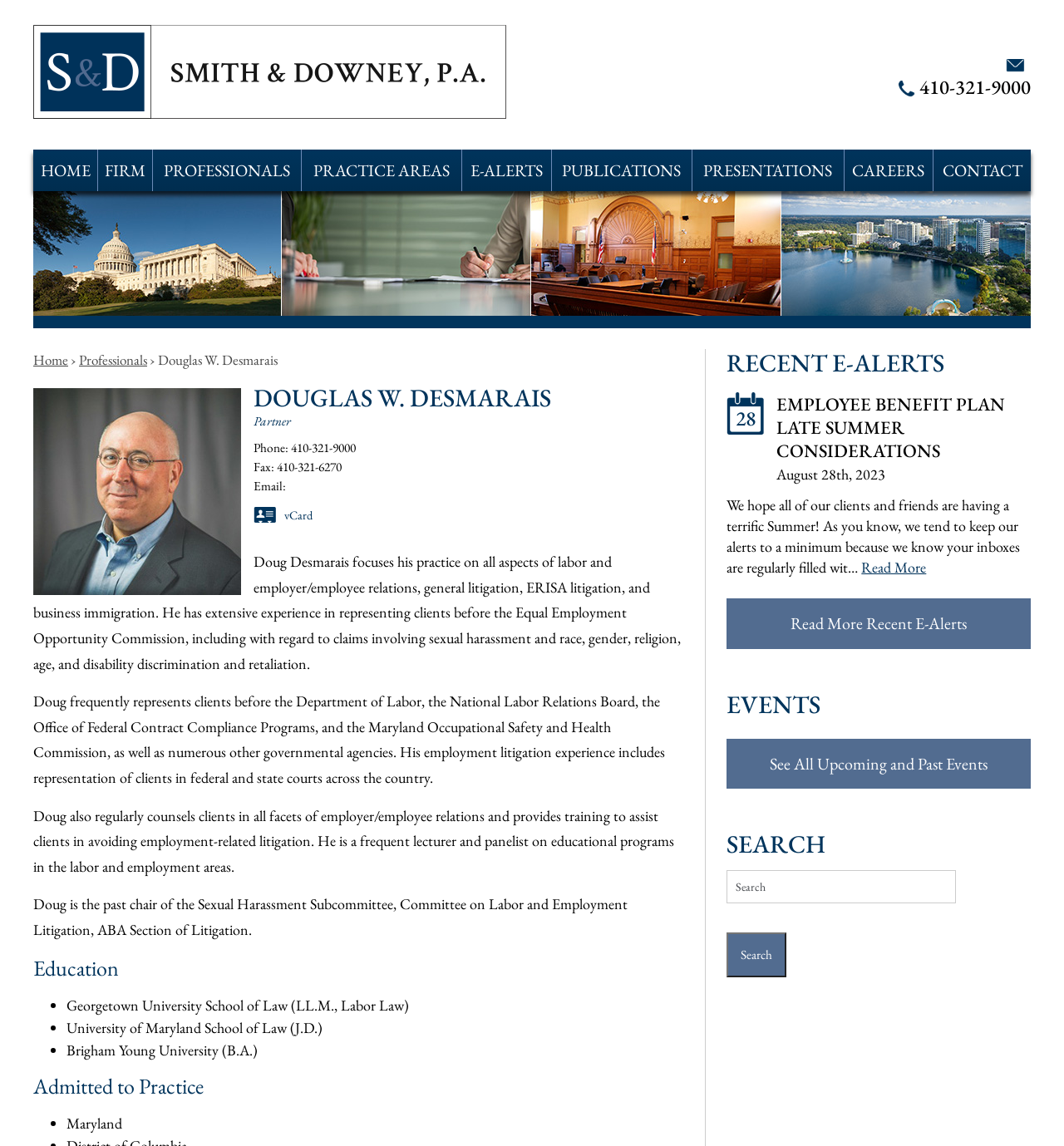Please determine the primary heading and provide its text.

DOUGLAS W. DESMARAIS